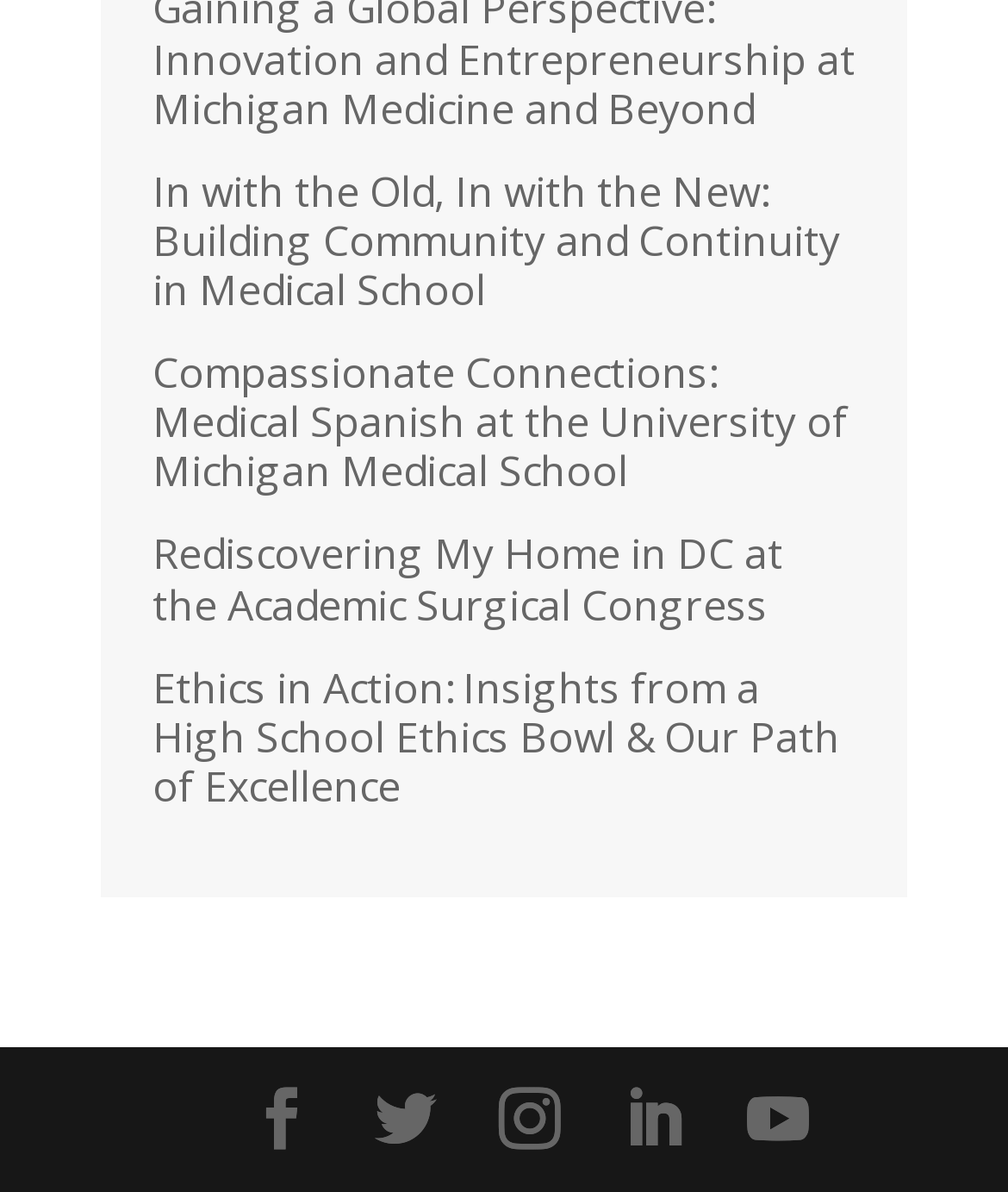What is the title of the first article?
Refer to the screenshot and respond with a concise word or phrase.

In with the Old, In with the New